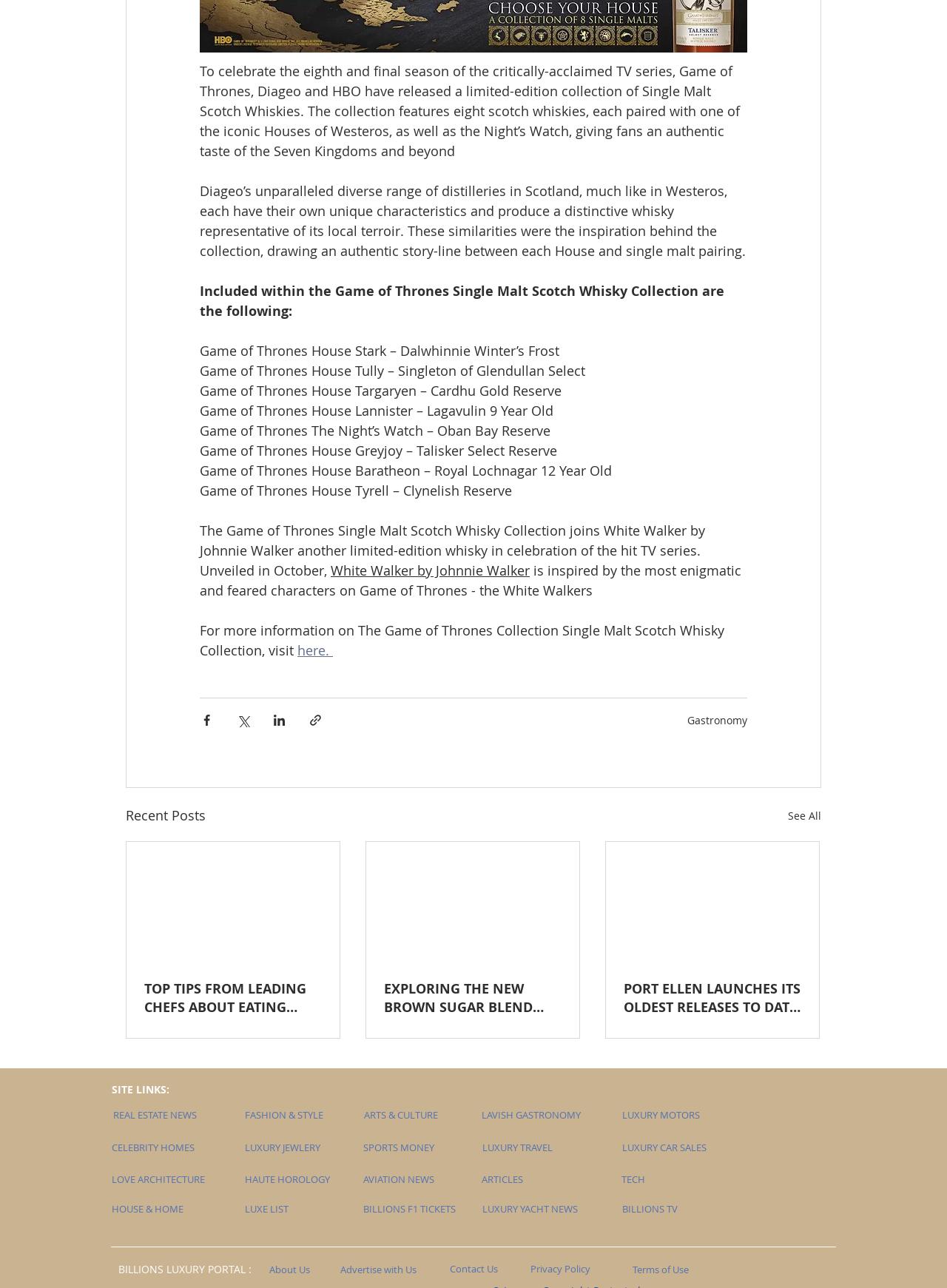Using the information from the screenshot, answer the following question thoroughly:
What is the purpose of the link at the bottom of the page?

The purpose of the link at the bottom of the page is to allow users to visit the website's other sections, such as Real Estate News, Celebrity Homes, Love Architecture, and more.